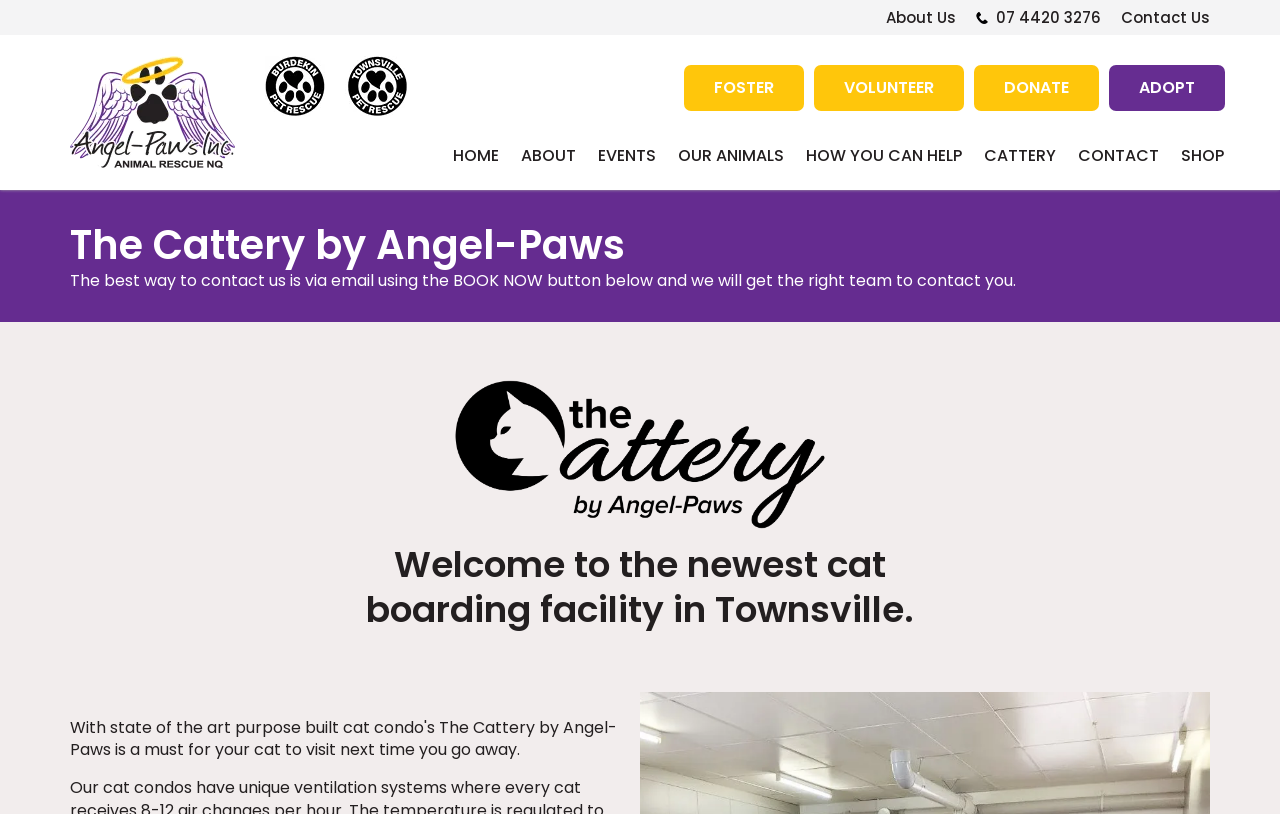Highlight the bounding box coordinates of the element that should be clicked to carry out the following instruction: "Click FOSTER". The coordinates must be given as four float numbers ranging from 0 to 1, i.e., [left, top, right, bottom].

[0.534, 0.08, 0.628, 0.136]